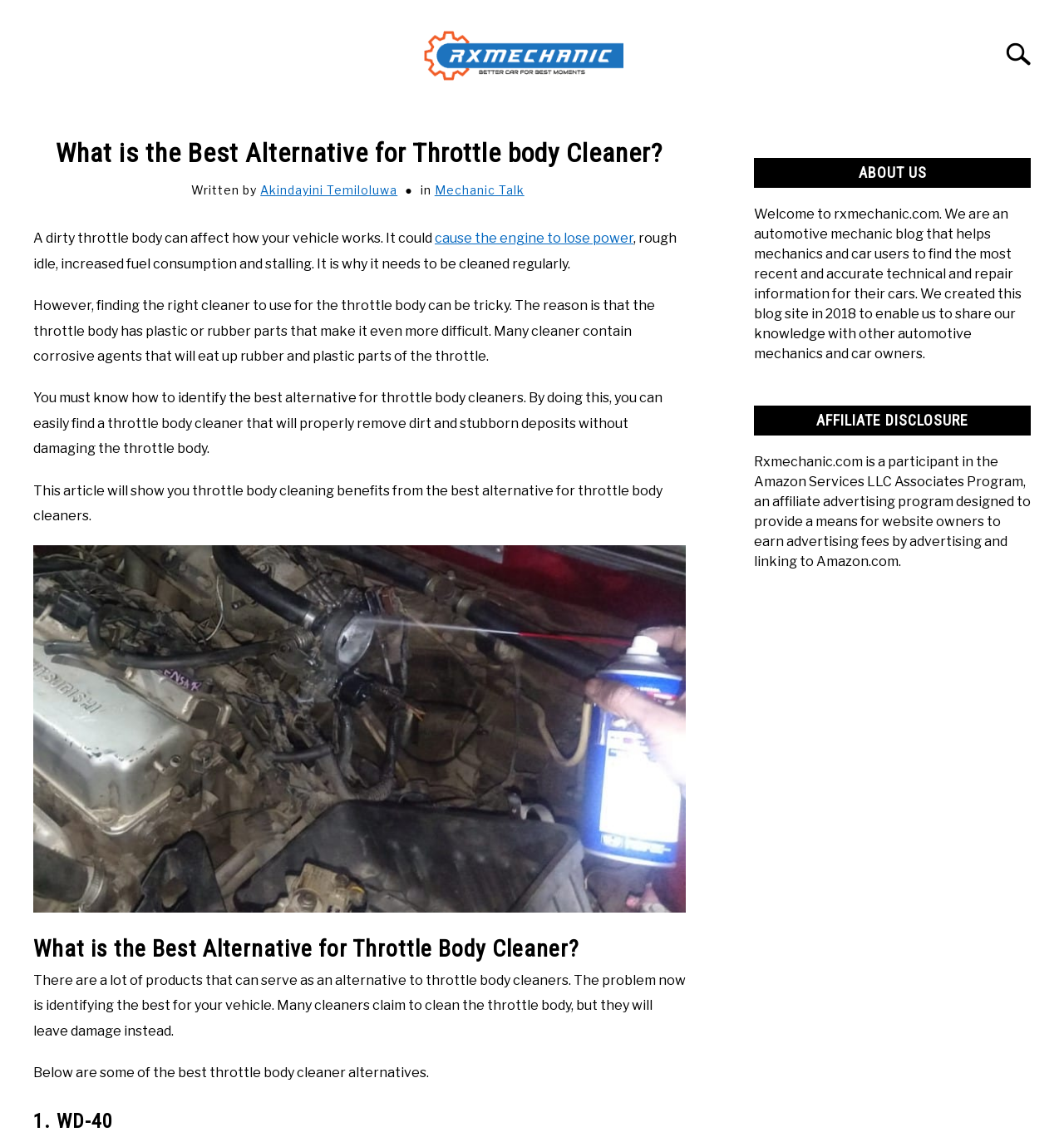Please find the bounding box coordinates of the section that needs to be clicked to achieve this instruction: "Check the ABOUT US section".

[0.709, 0.139, 0.969, 0.165]